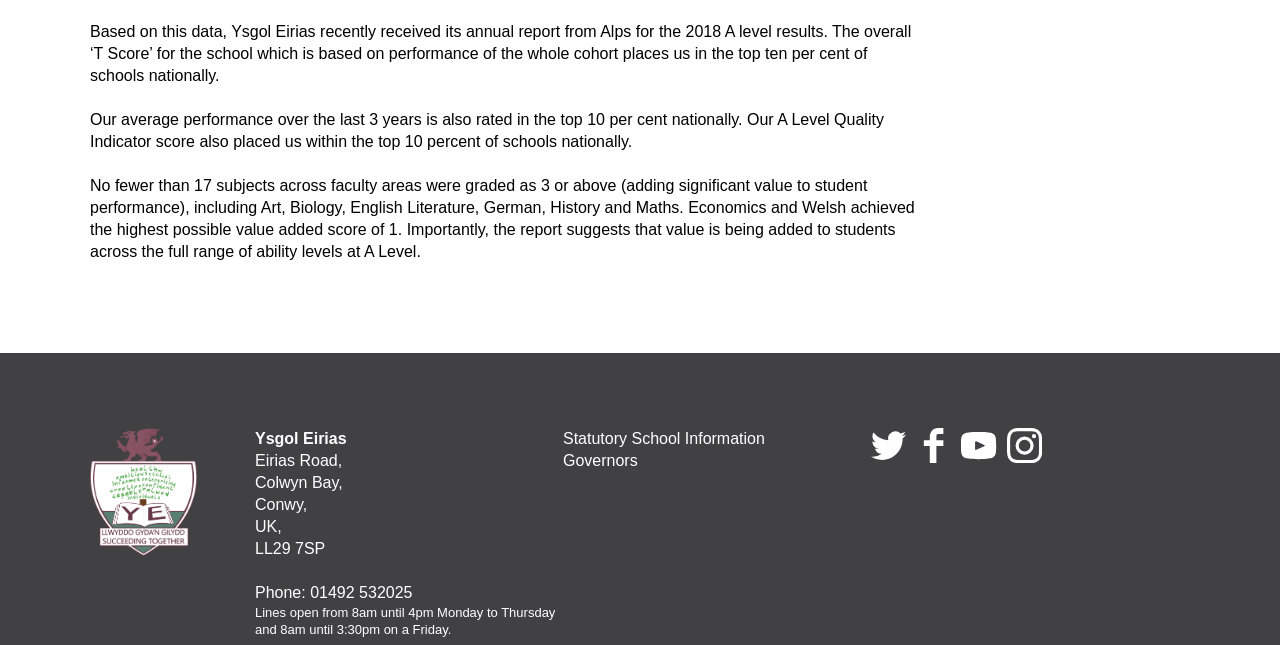Identify the bounding box for the UI element specified in this description: "Learn »". The coordinates must be four float numbers between 0 and 1, formatted as [left, top, right, bottom].

None